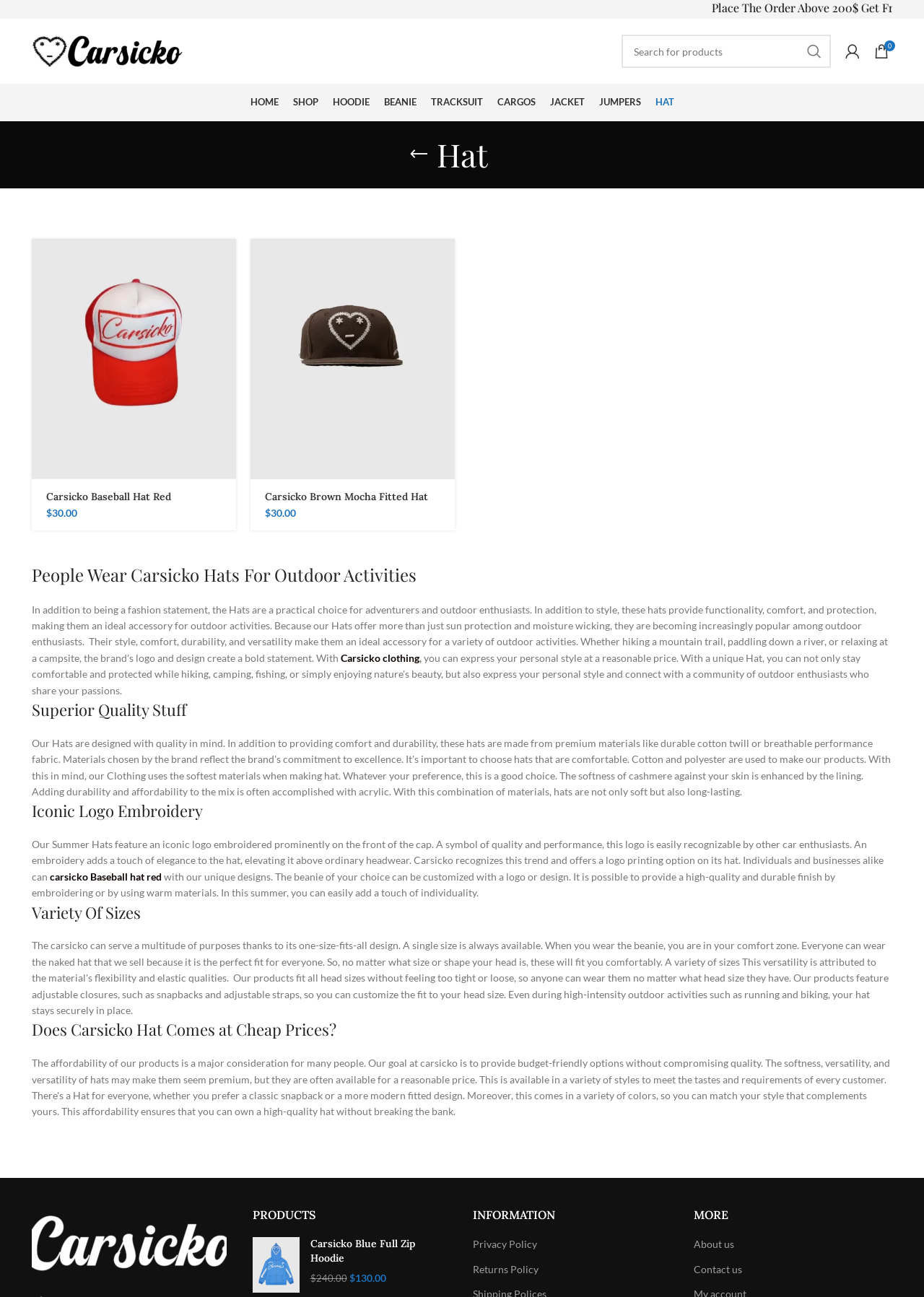Highlight the bounding box coordinates of the region I should click on to meet the following instruction: "Go back to previous page".

[0.433, 0.108, 0.472, 0.13]